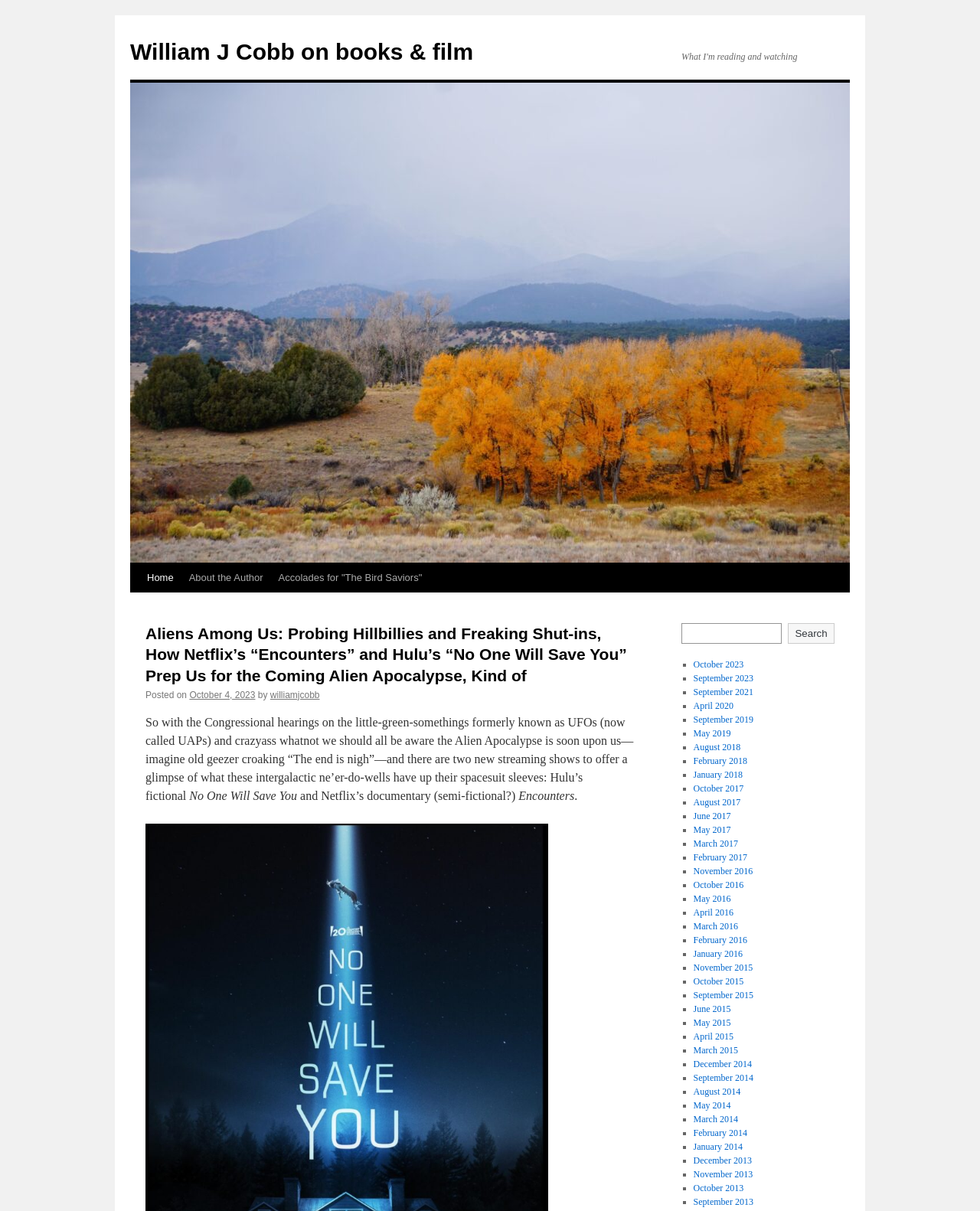How many months are listed in the archive?
Kindly offer a detailed explanation using the data available in the image.

The archive section lists months from October 2015 to October 2023, which is a total of 24 months.